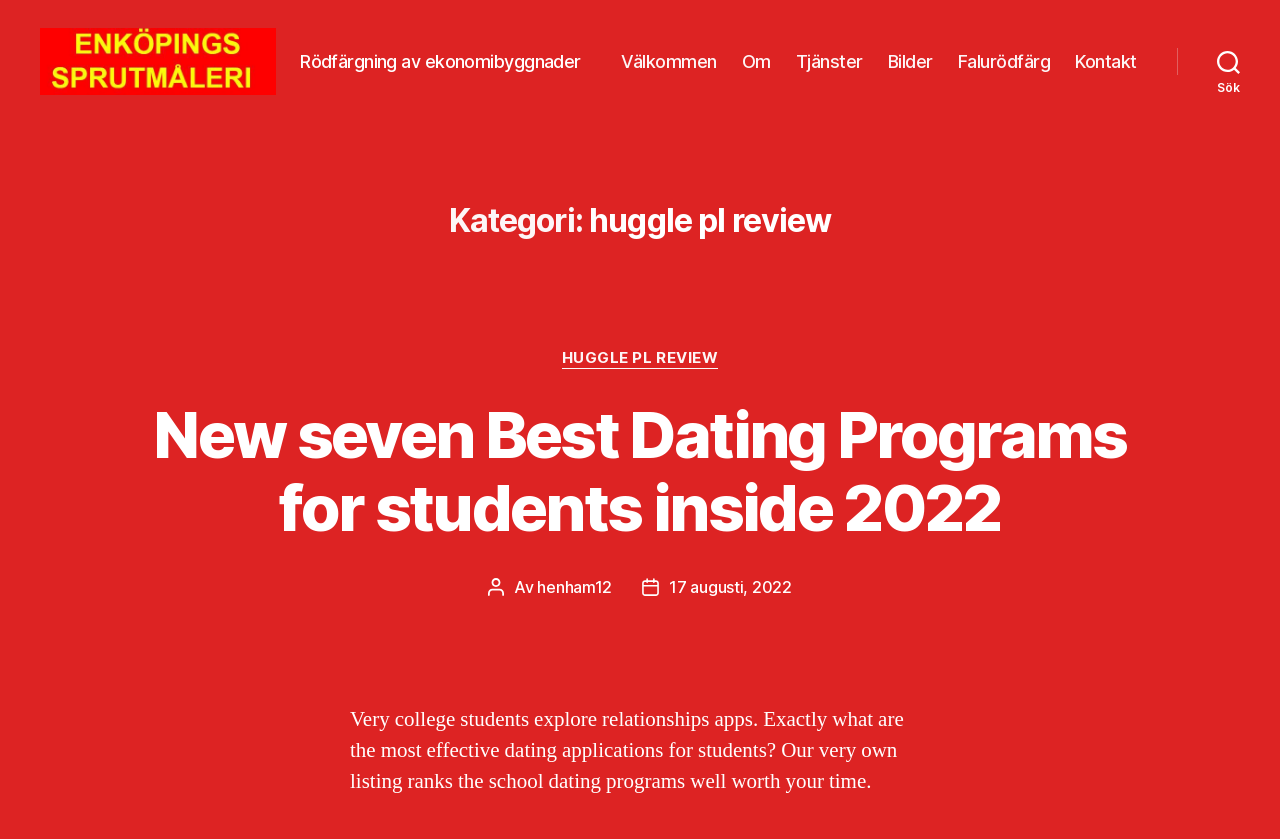Examine the image and give a thorough answer to the following question:
Who is the author of the current post?

I found the author's name by looking at the link element with the text 'henham12' which is located next to the StaticText element with the text 'Av'.